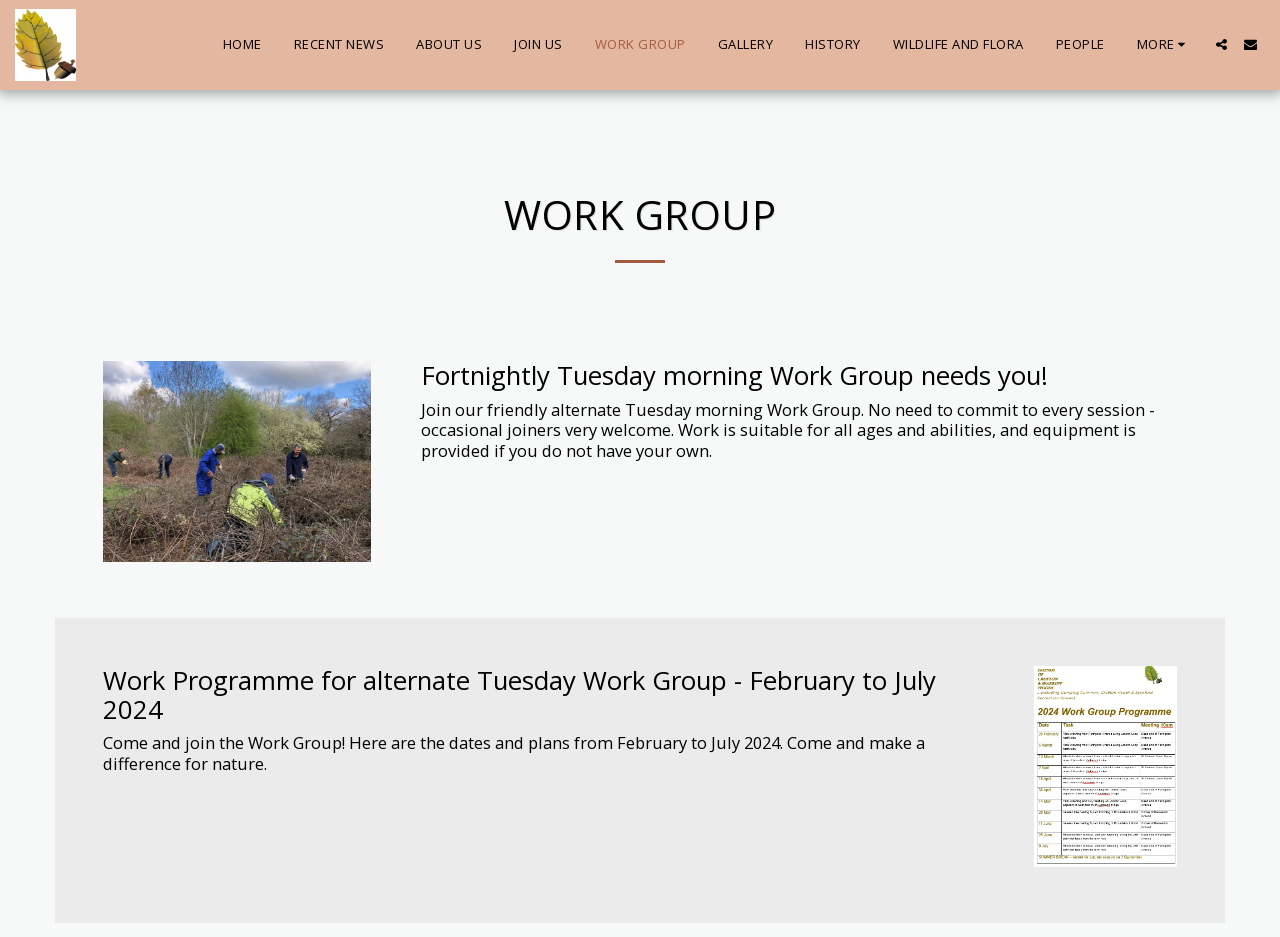Using the description: "Wildlife and Flora", identify the bounding box of the corresponding UI element in the screenshot.

[0.686, 0.034, 0.811, 0.061]